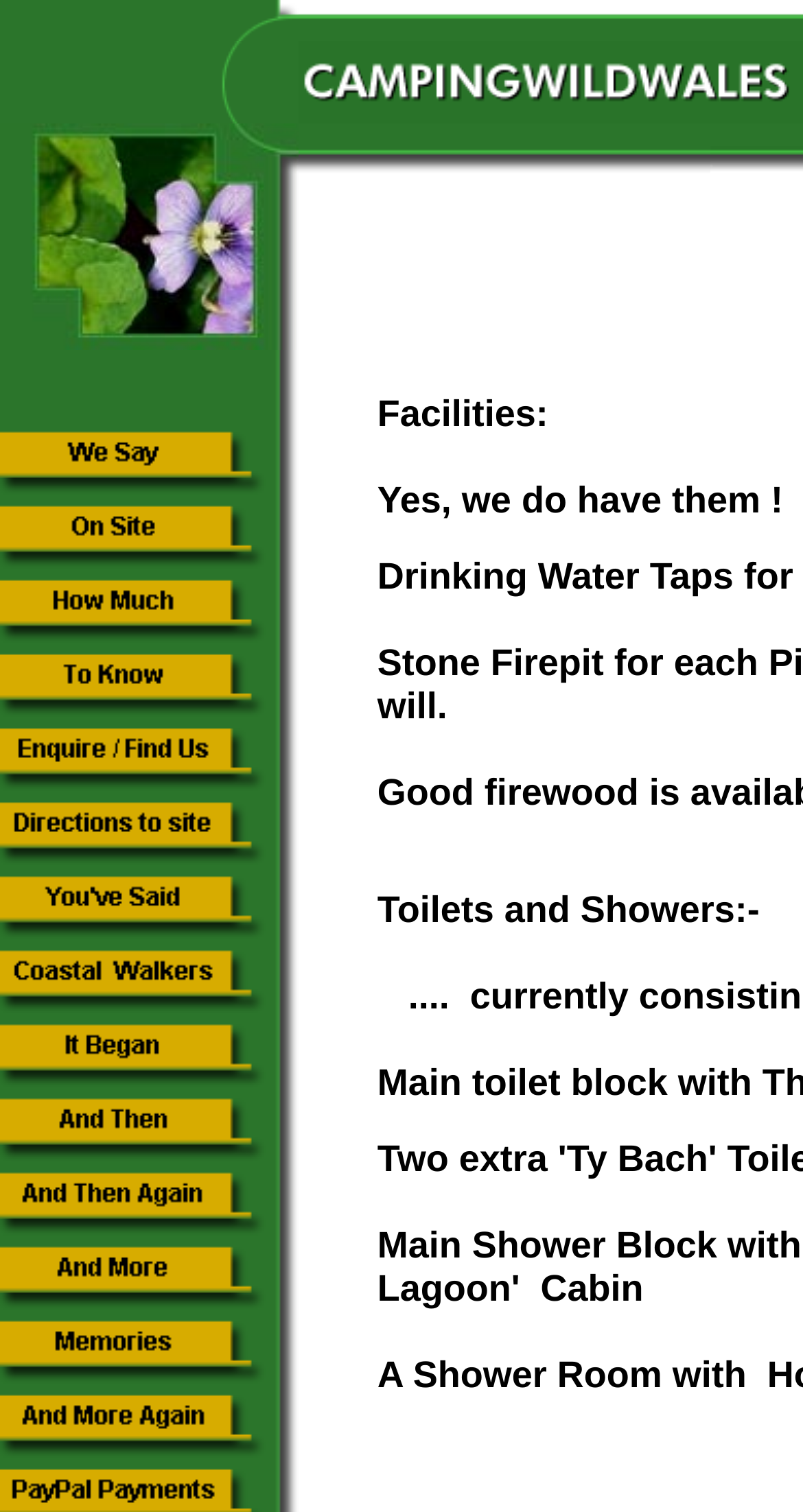Please determine the bounding box coordinates of the section I need to click to accomplish this instruction: "Click on 'Directions to site'".

[0.0, 0.557, 0.336, 0.58]